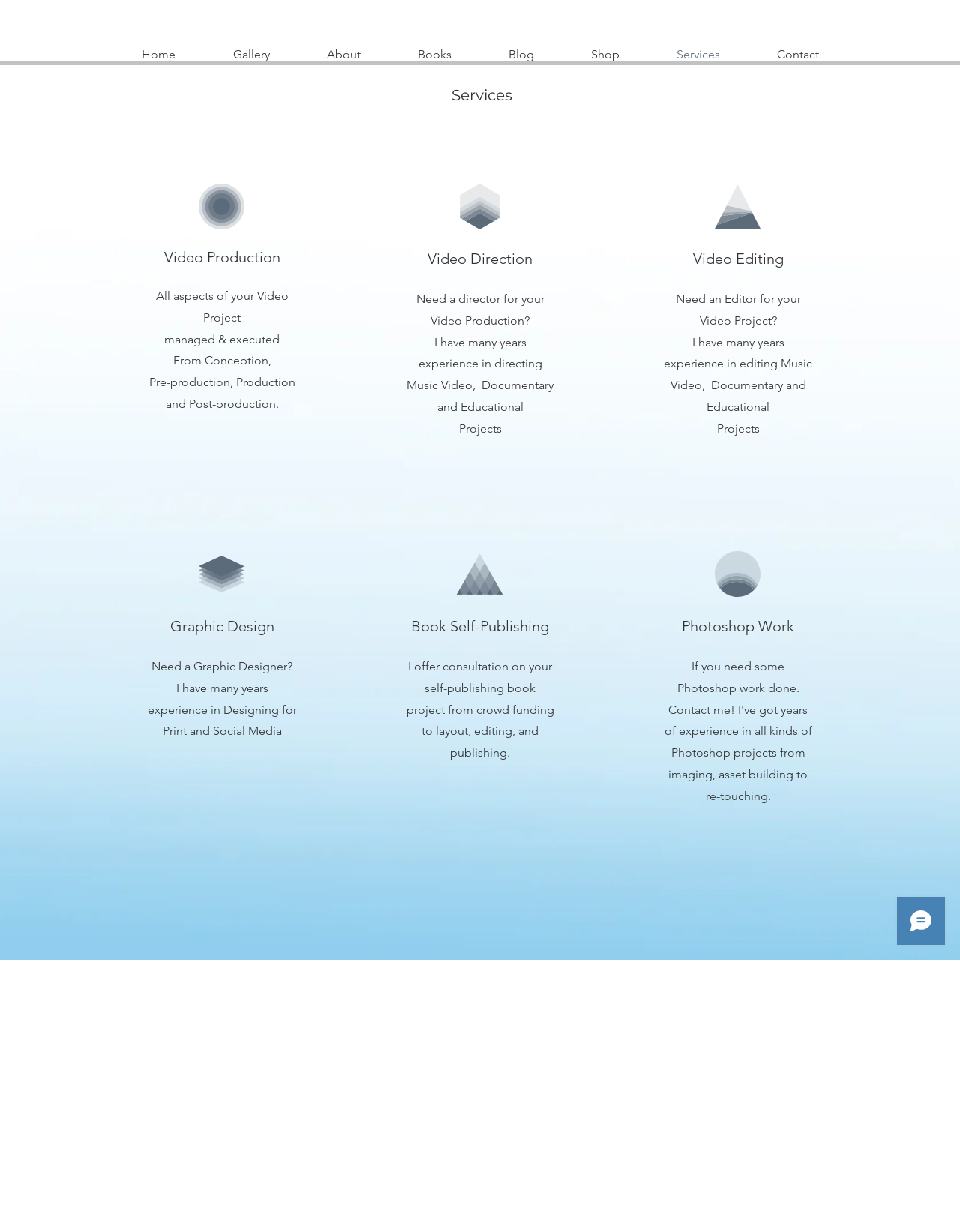Determine the bounding box coordinates of the clickable region to follow the instruction: "Open Wix Chat".

[0.927, 0.722, 1.0, 0.779]